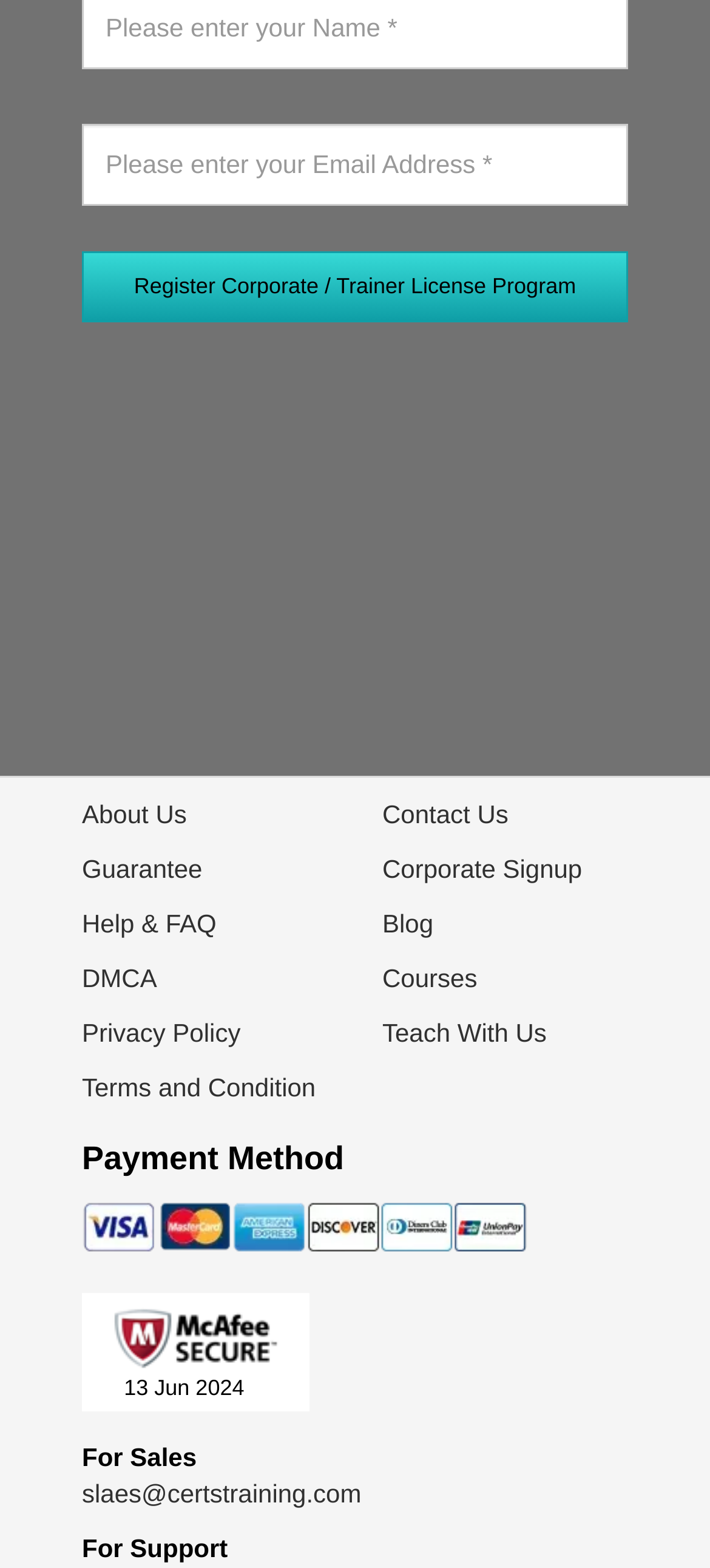Locate the bounding box coordinates of the clickable part needed for the task: "Enter email address".

[0.115, 0.079, 0.885, 0.131]